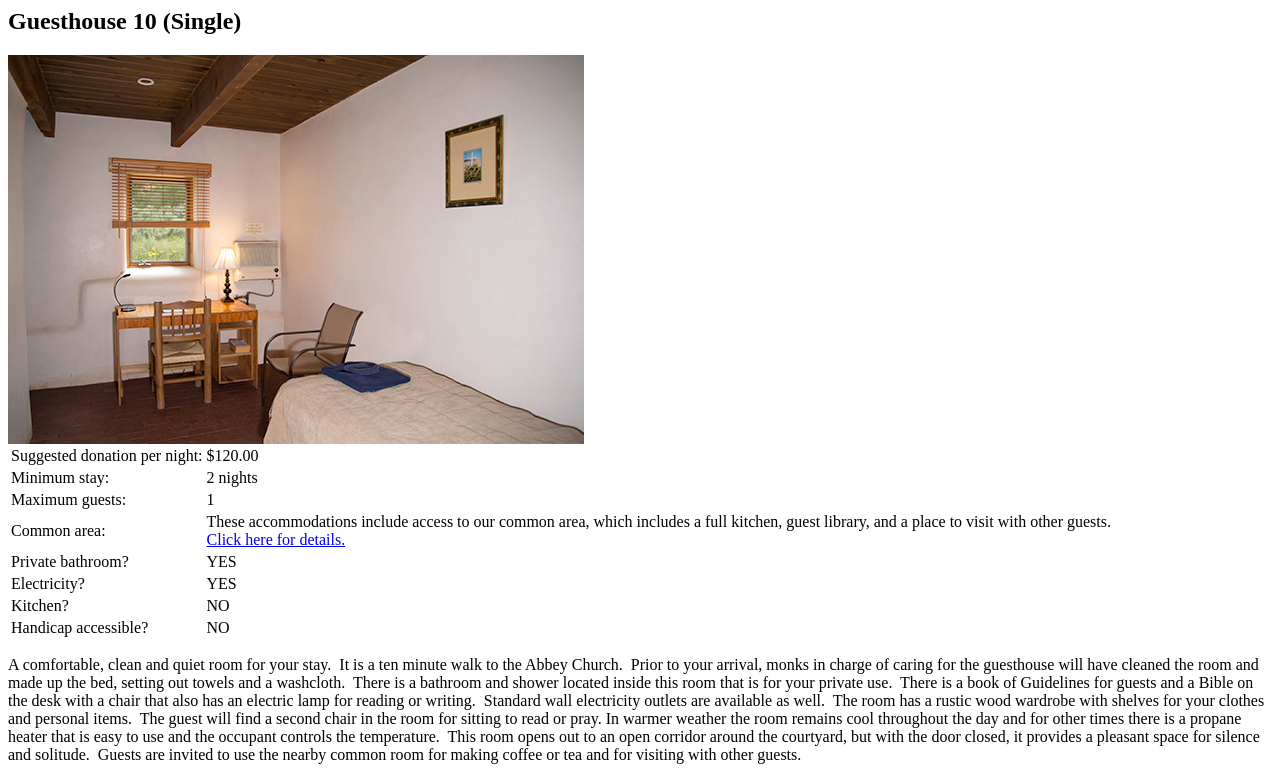Describe all the key features and sections of the webpage thoroughly.

The webpage appears to be a description of a guesthouse room, specifically "Guesthouse 10 (Single)". At the top of the page, there is a heading with the room's name, accompanied by an image to the right. Below the heading, there is a table with several rows, each containing information about the room's features. The table has columns for the feature name and its corresponding value.

The first row of the table lists the suggested donation per night, which is $120.00. The second row indicates that the minimum stay is 2 nights. The third row shows that the maximum number of guests is 1. The fourth row describes the common area, which includes a full kitchen, guest library, and a place to visit with other guests. There is a link to click for more details about the common area.

The subsequent rows of the table provide information about the room's amenities, including the presence of a private bathroom, electricity, and kitchen. The room has a private bathroom and electricity, but no kitchen.

Below the table, there is a block of text that provides a detailed description of the room. The room is described as comfortable, clean, and quiet, with a bathroom and shower. The room is equipped with a desk, chair, electric lamp, and wardrobe. The text also mentions that the room remains cool in warmer weather and has a propane heater for colder times. The room opens out to an open corridor around the courtyard, but provides a pleasant space for silence and solitude when the door is closed. Guests are invited to use the nearby common room for making coffee or tea and for visiting with other guests.